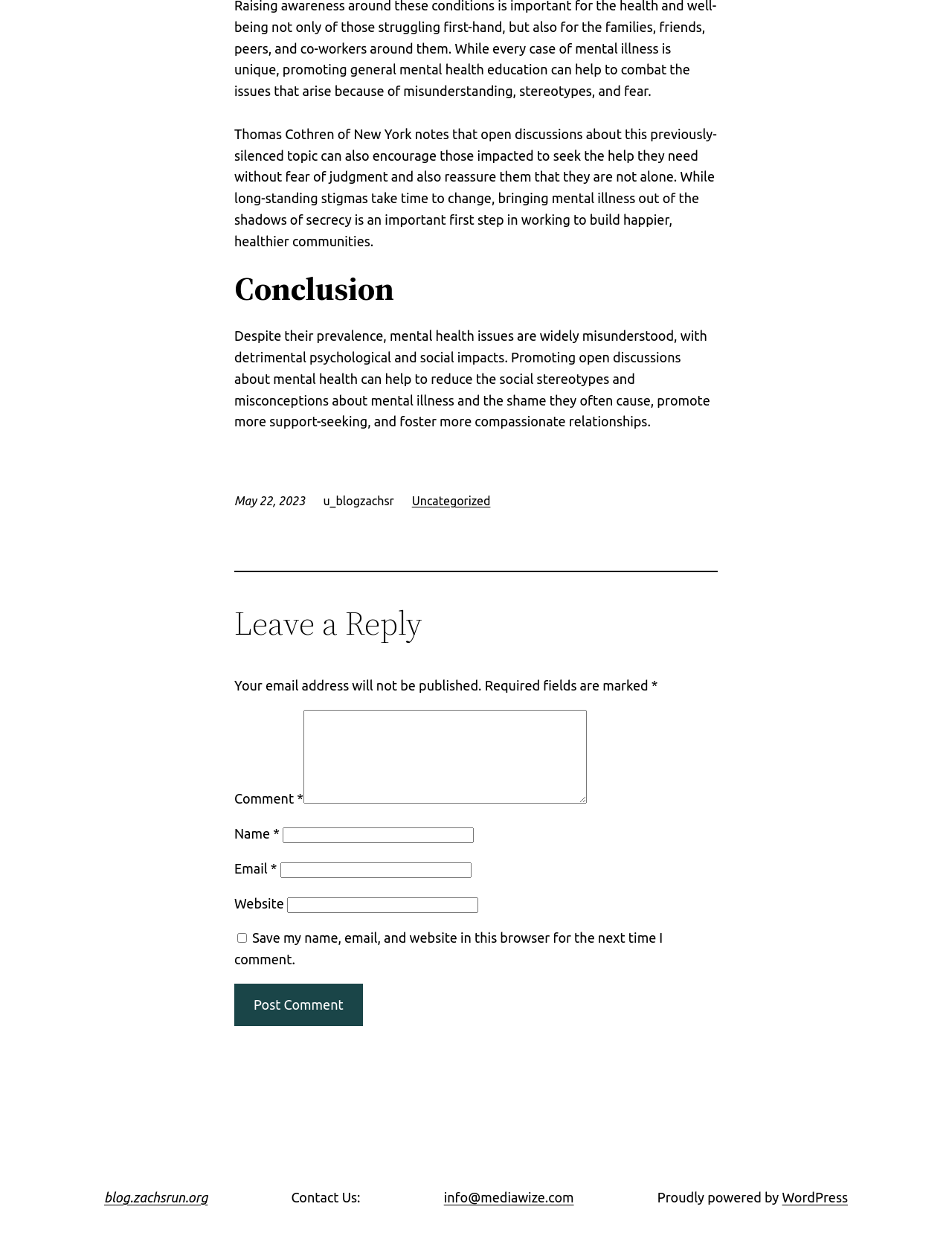What is the purpose of the text boxes at the bottom of the page?
Please utilize the information in the image to give a detailed response to the question.

The text boxes are labeled as 'Comment', 'Name', 'Email', and 'Website', and there is a 'Post Comment' button, indicating that they are for users to leave a comment on the article.